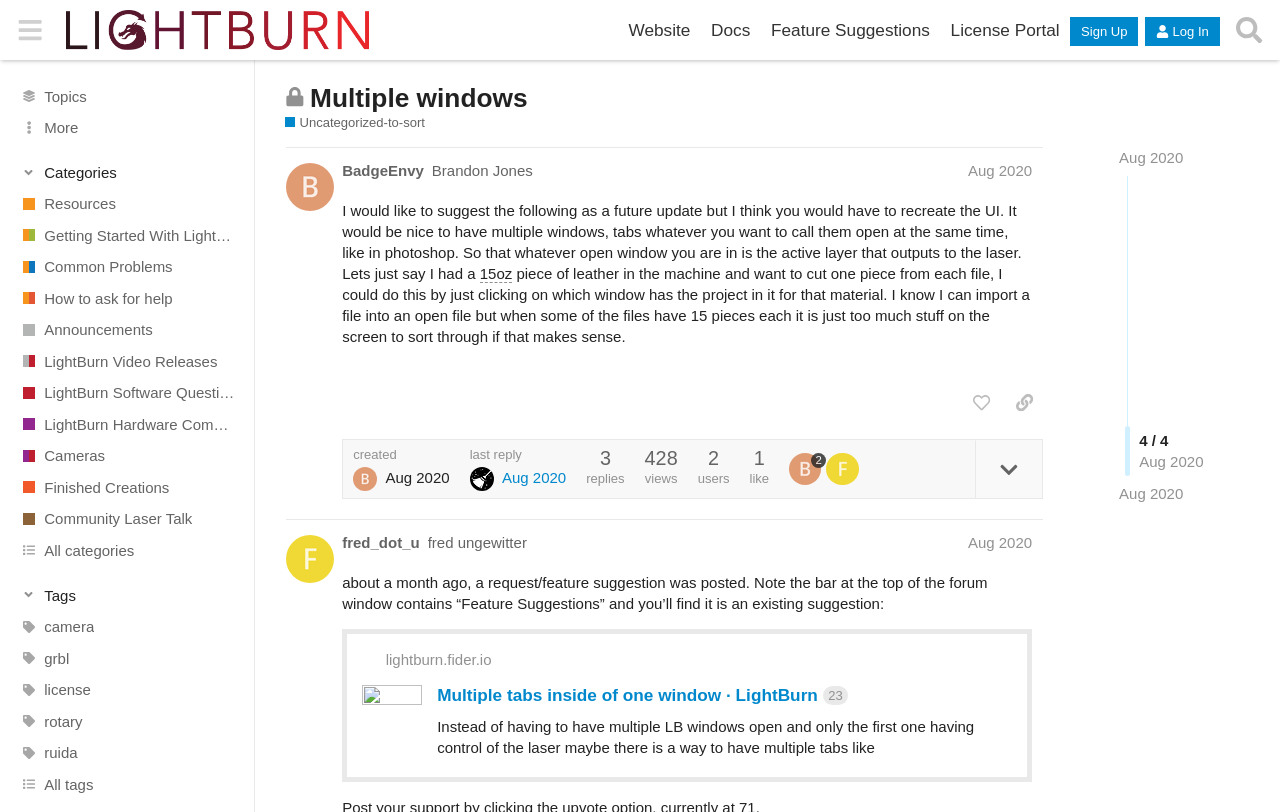Respond with a single word or phrase to the following question: What is the topic of the post?

Multiple windows